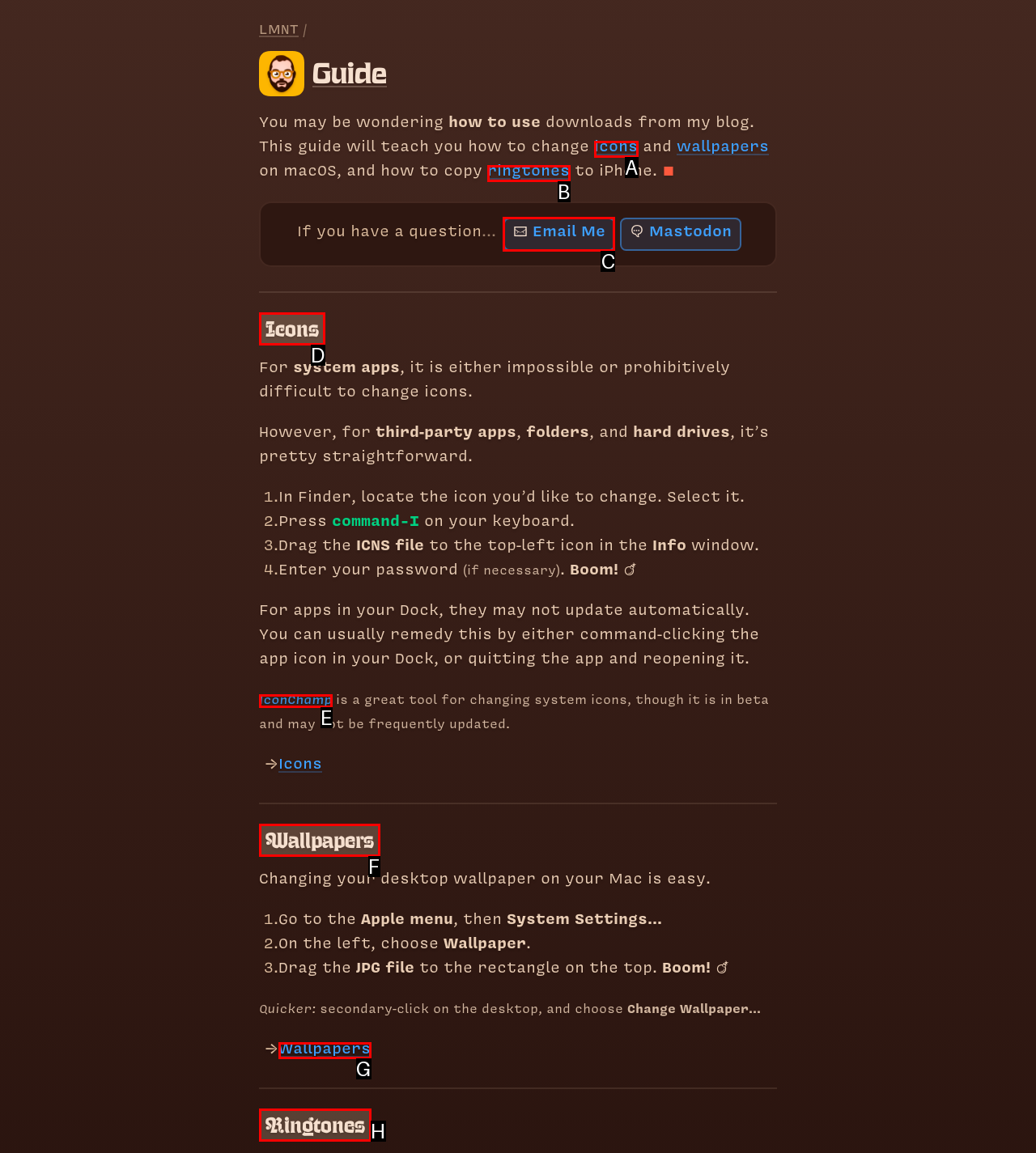Find the option that matches this description: ✉ Email Me
Provide the corresponding letter directly.

C